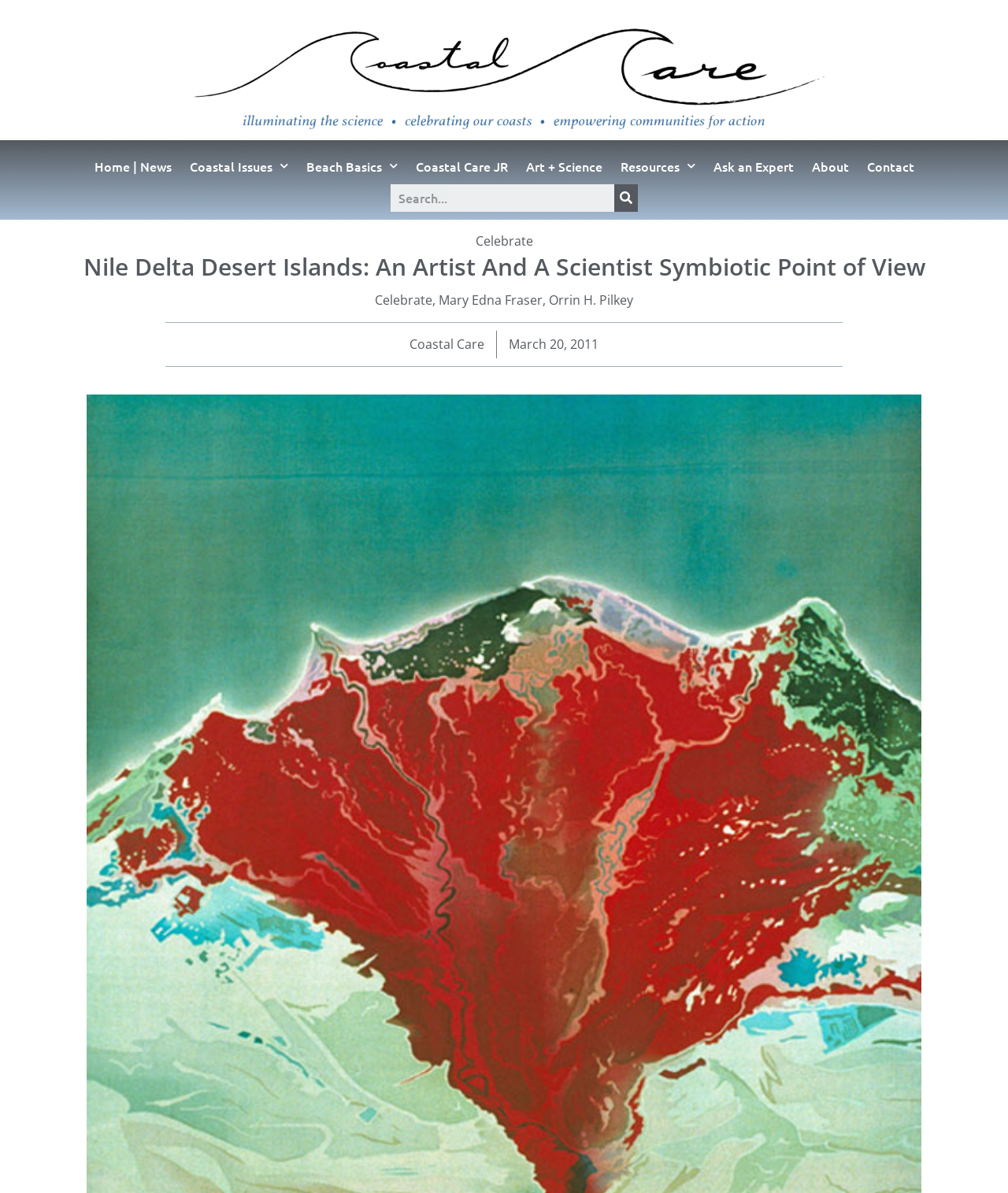What is the name of the artist?
Using the image provided, answer with just one word or phrase.

Mary Edna Fraser